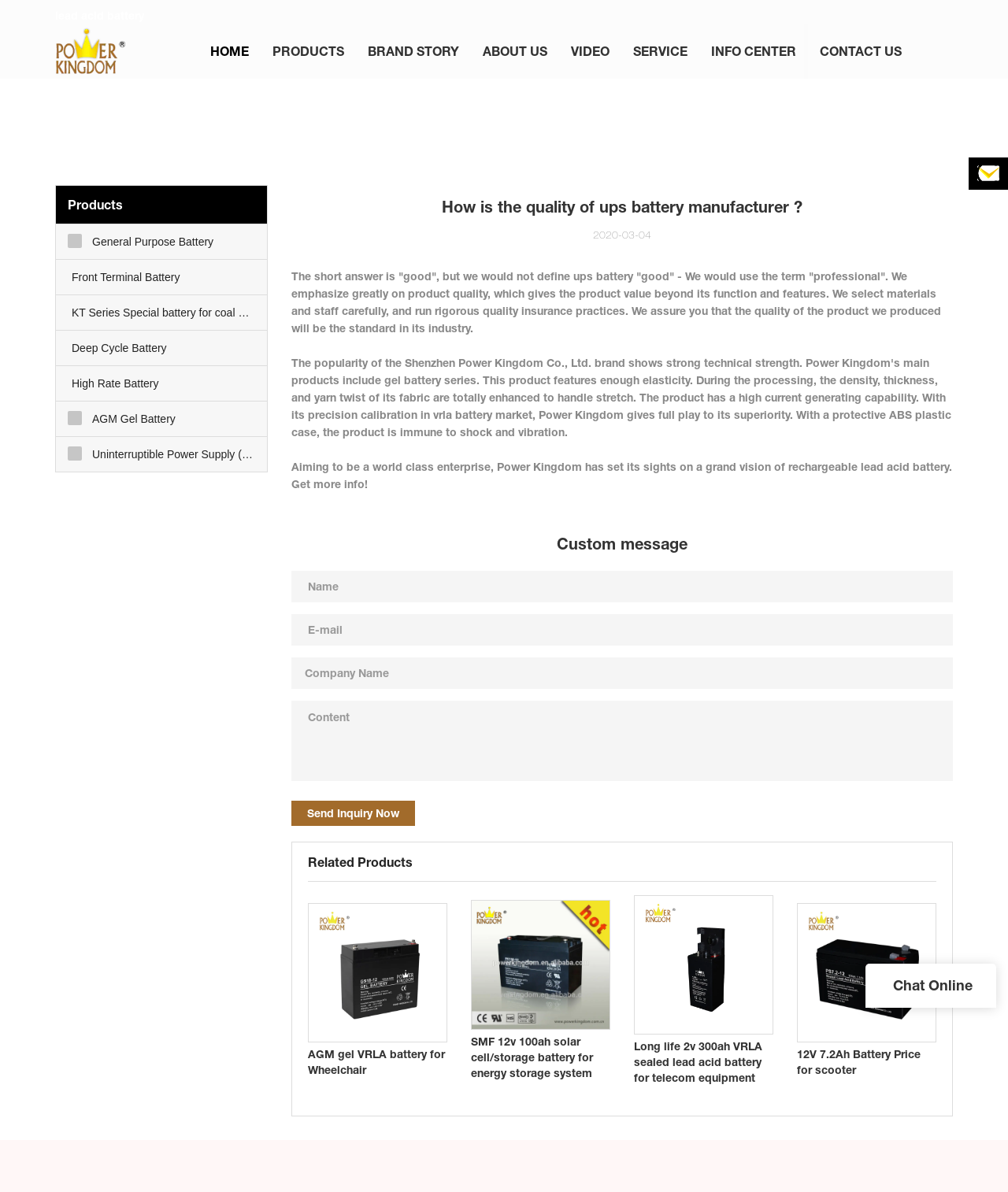Respond to the following question with a brief word or phrase:
How many related products are shown?

4